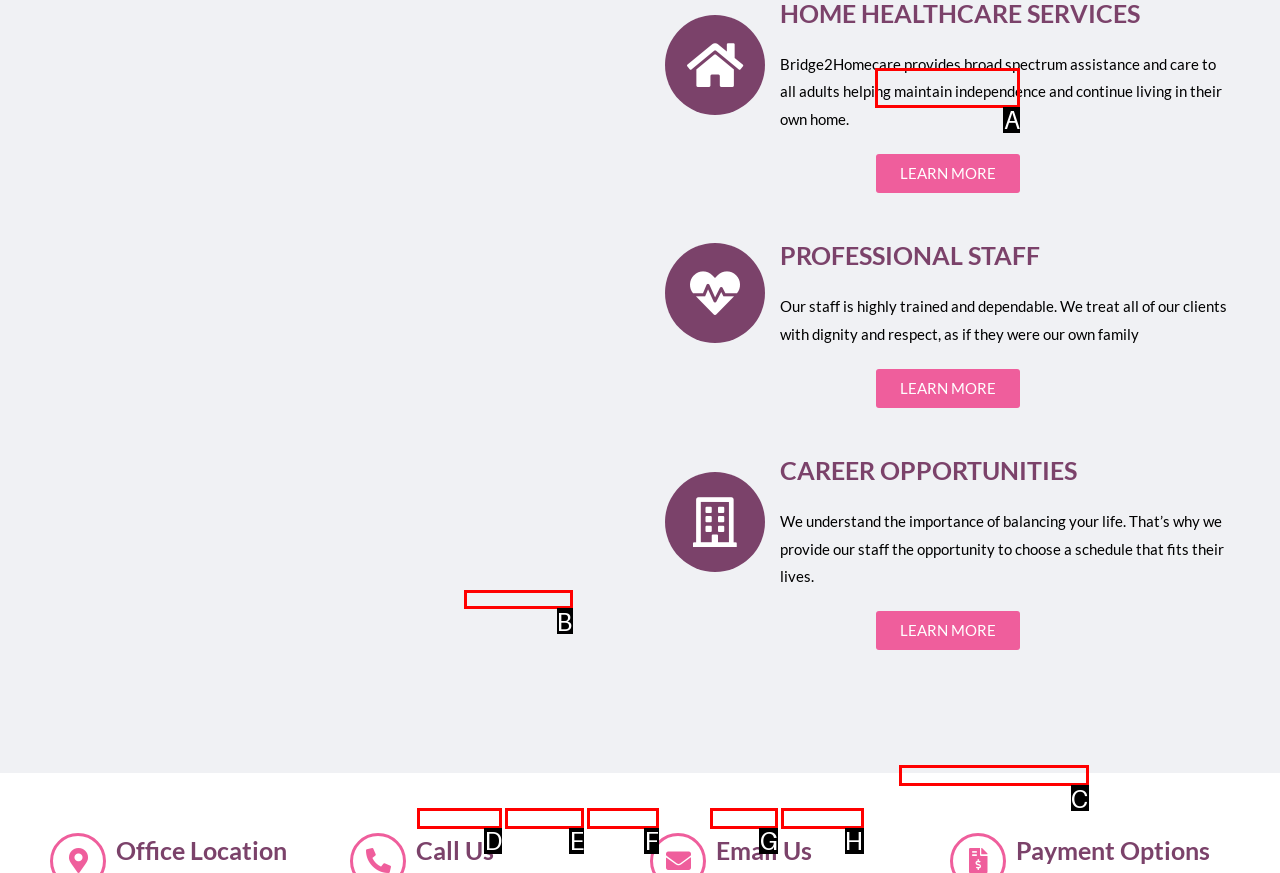Identify the correct letter of the UI element to click for this task: Go to the home page
Respond with the letter from the listed options.

D